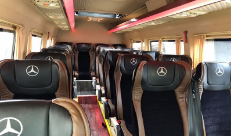What is embossed on the headrests?
Please give a detailed and thorough answer to the question, covering all relevant points.

According to the caption, the iconic Mercedes-Benz logo is embossed on the headrests of the seats, indicating the brand and quality of the luxury coach.